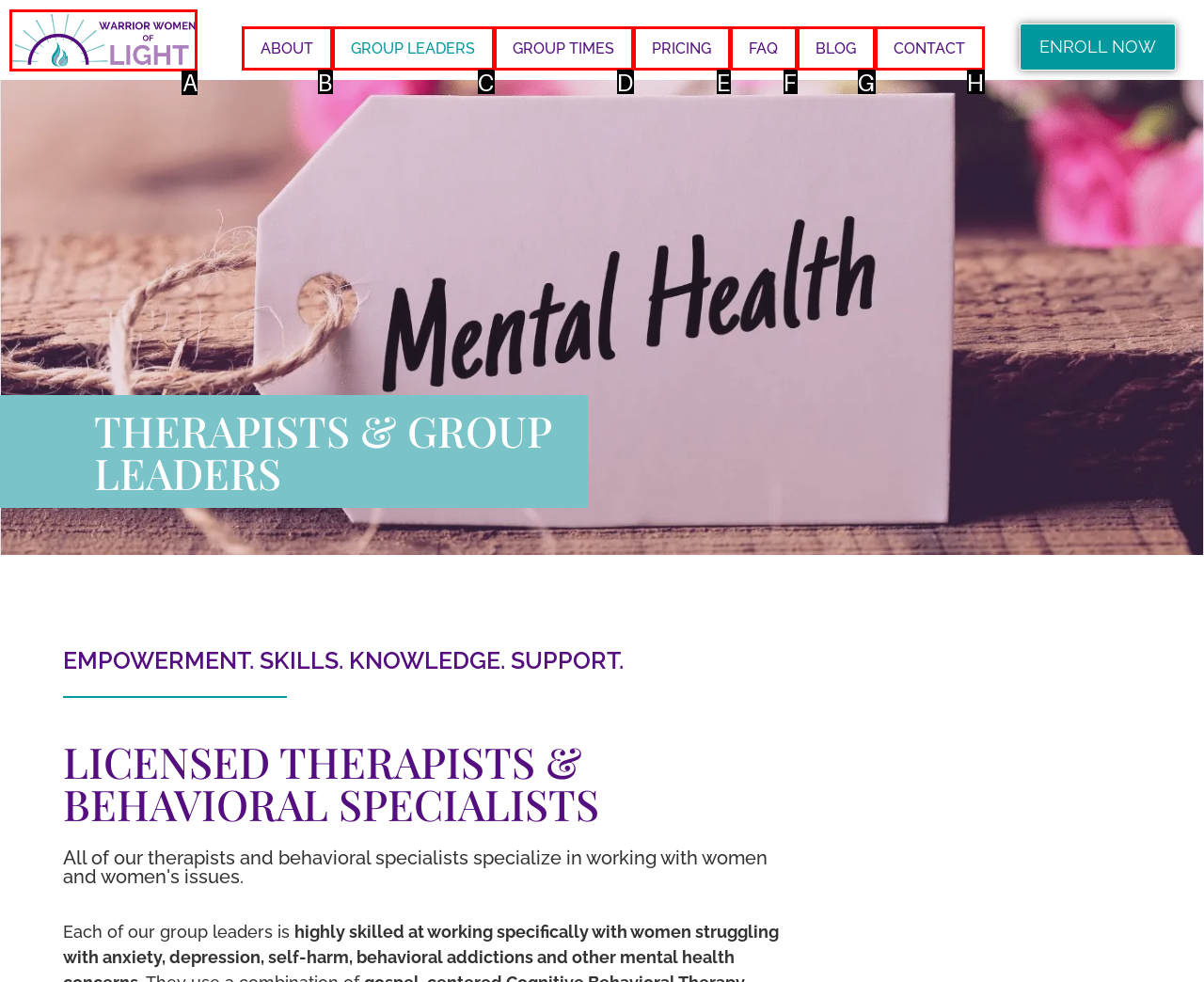Which HTML element should be clicked to complete the following task: click the Warrior Women of Light Logo?
Answer with the letter corresponding to the correct choice.

A